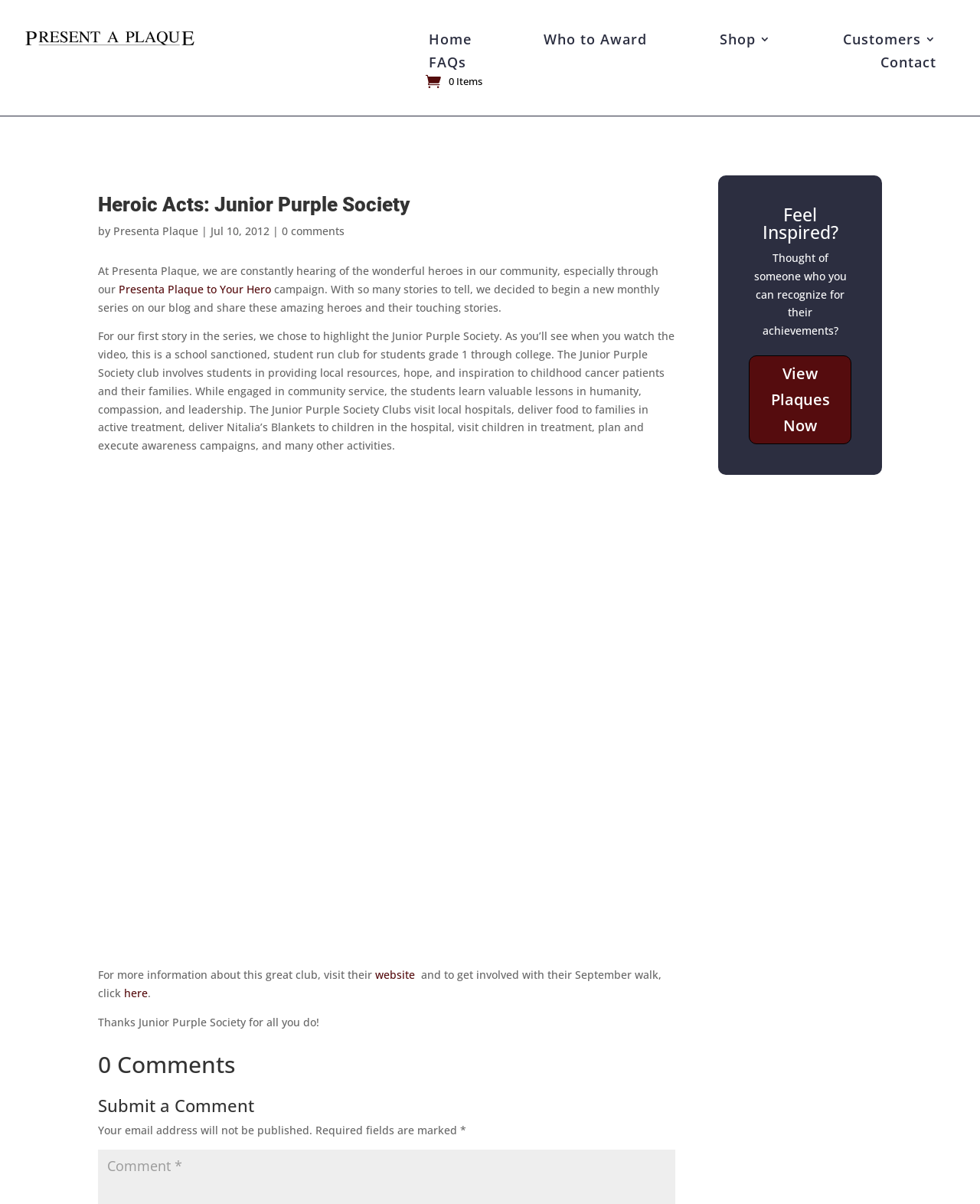Please identify the bounding box coordinates of the area that needs to be clicked to fulfill the following instruction: "Go to Home page."

[0.438, 0.028, 0.481, 0.042]